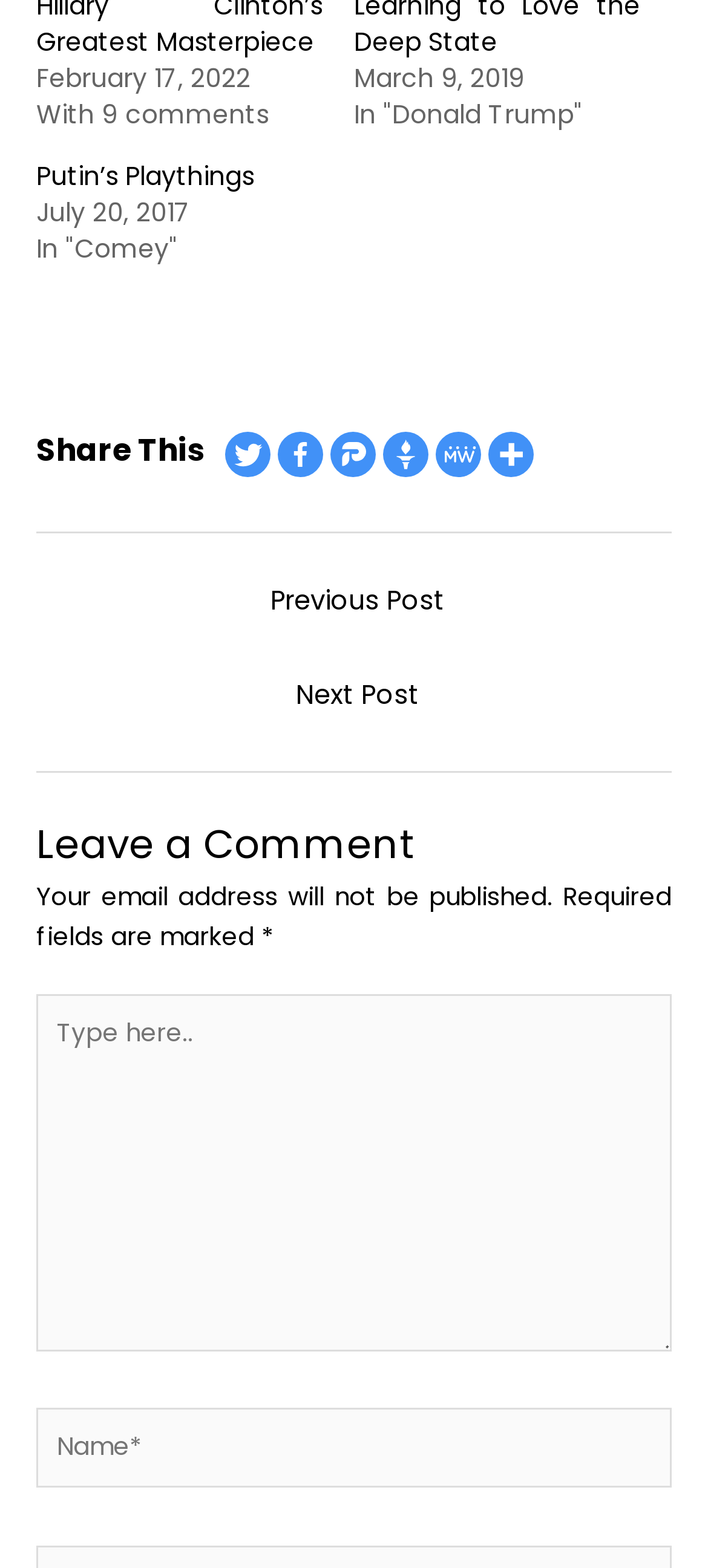Please identify the bounding box coordinates of the element that needs to be clicked to execute the following command: "Enter your name". Provide the bounding box using four float numbers between 0 and 1, formatted as [left, top, right, bottom].

[0.051, 0.898, 0.949, 0.949]